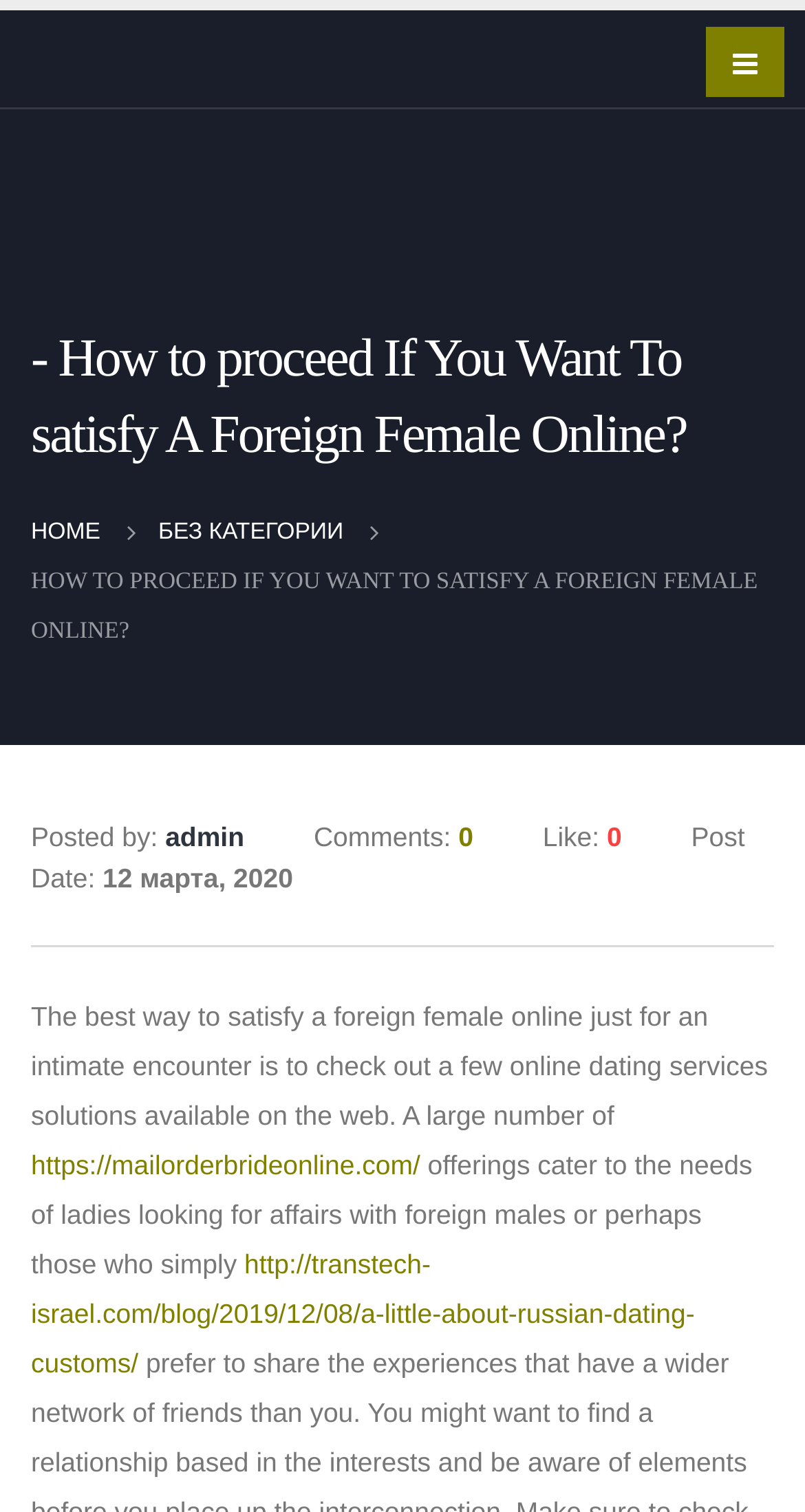Identify the bounding box for the described UI element: "Facebook".

None